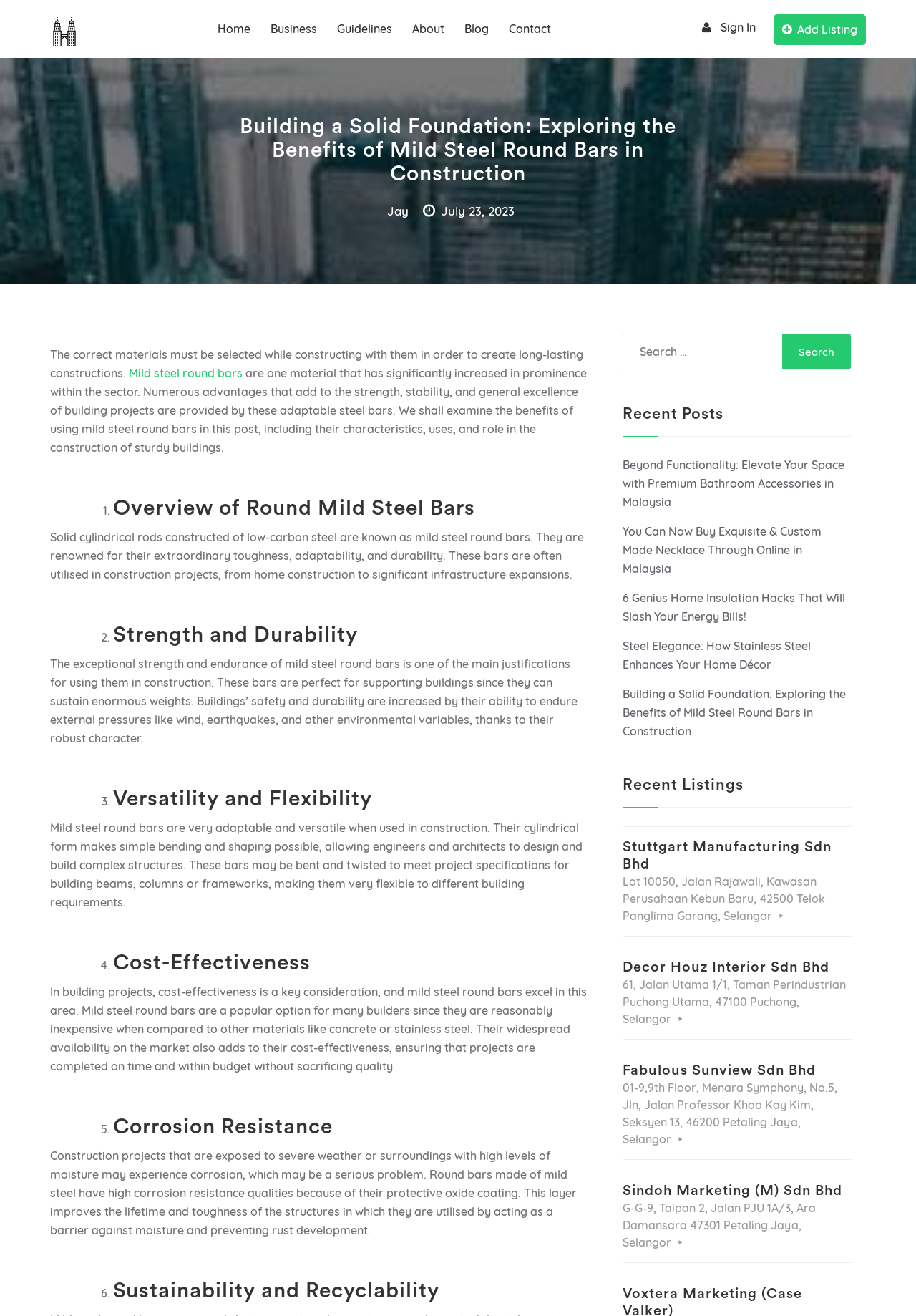Please specify the bounding box coordinates of the clickable region to carry out the following instruction: "Click on the 'Sign In' link". The coordinates should be four float numbers between 0 and 1, in the format [left, top, right, bottom].

[0.75, 0.0, 0.837, 0.041]